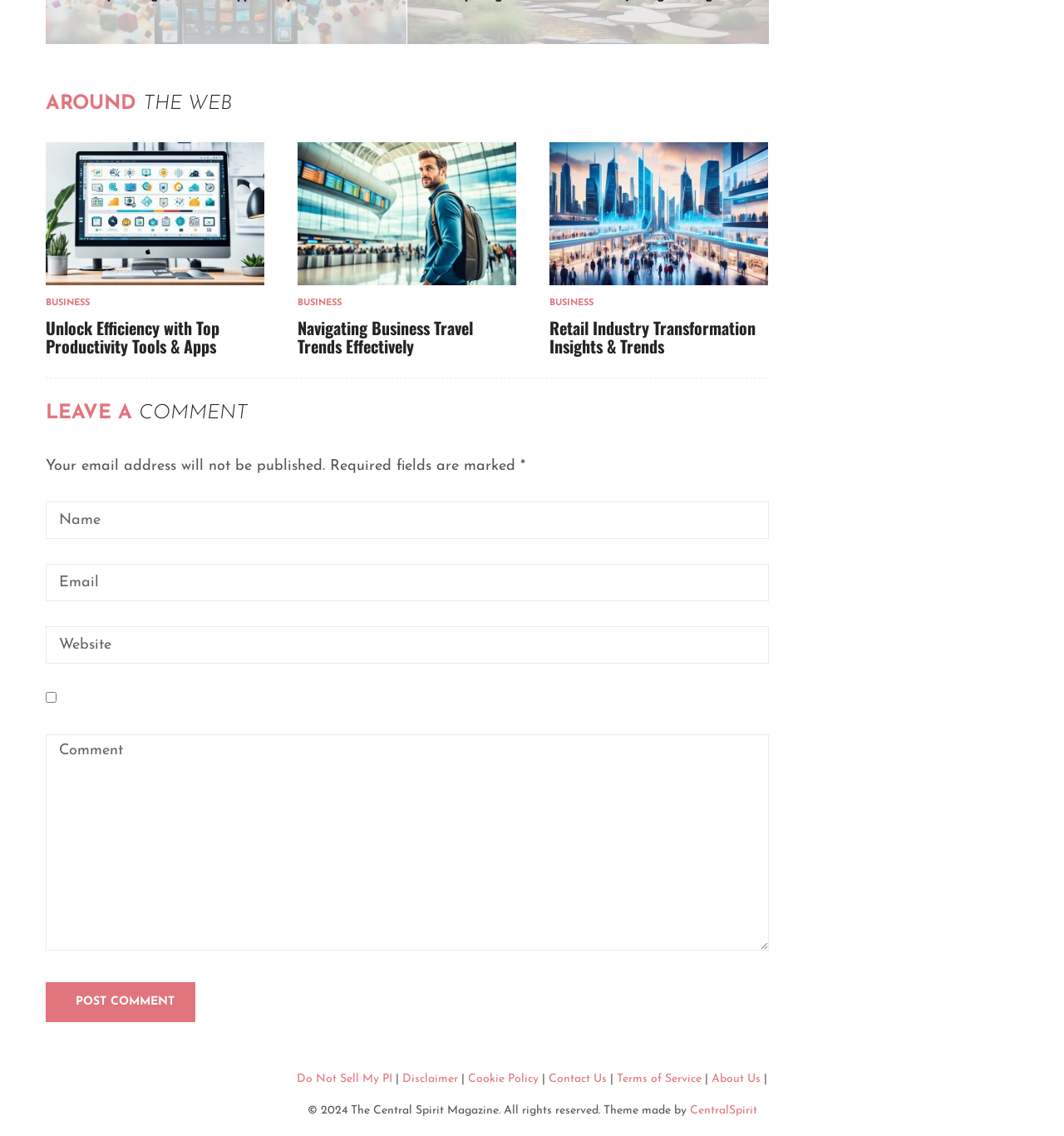Can you provide the bounding box coordinates for the element that should be clicked to implement the instruction: "Click on the link to navigate business travel trends effectively"?

[0.28, 0.125, 0.485, 0.251]